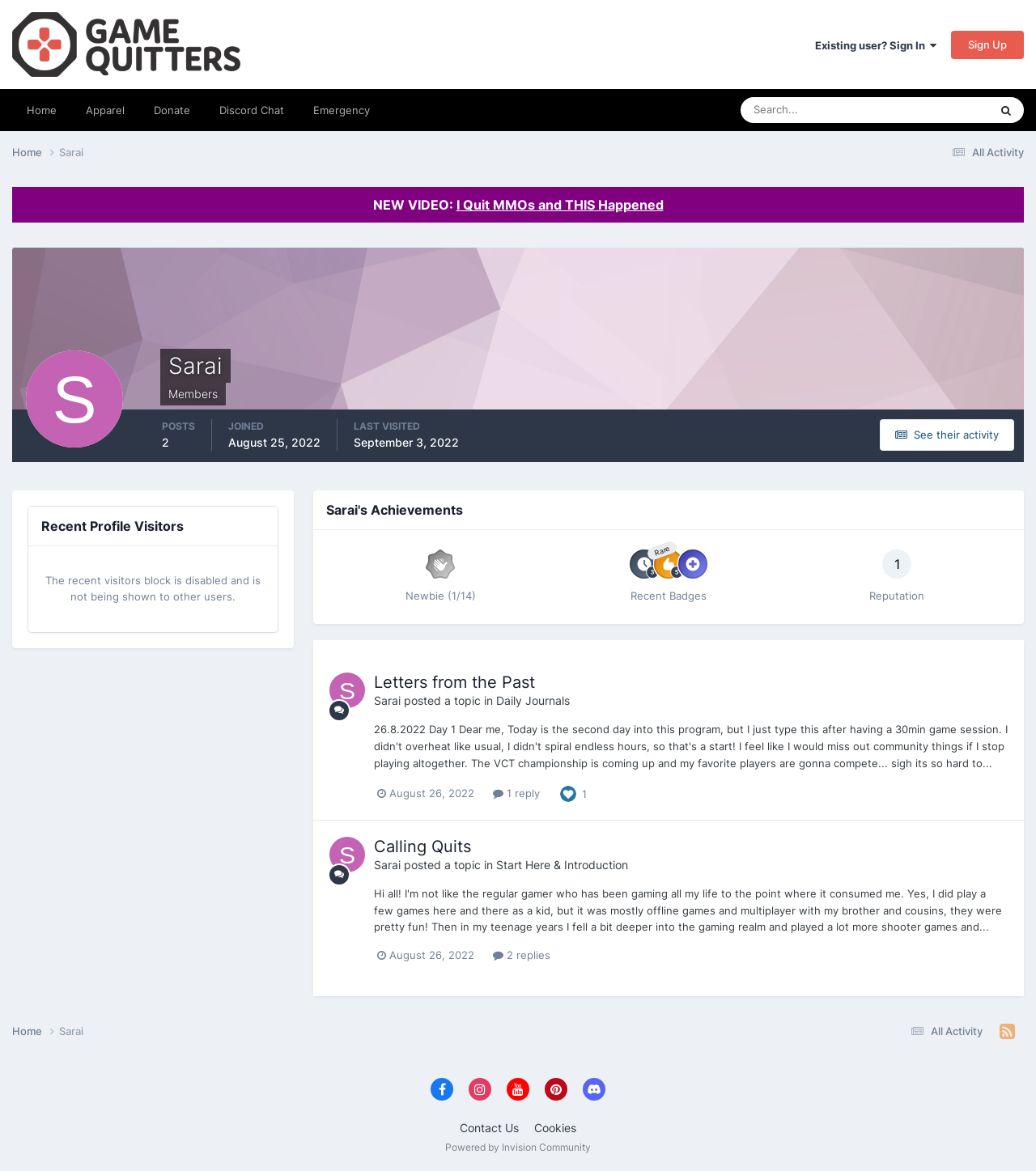Please identify the coordinates of the bounding box for the clickable region that will accomplish this instruction: "Visit the Discord Chat".

[0.198, 0.076, 0.288, 0.112]